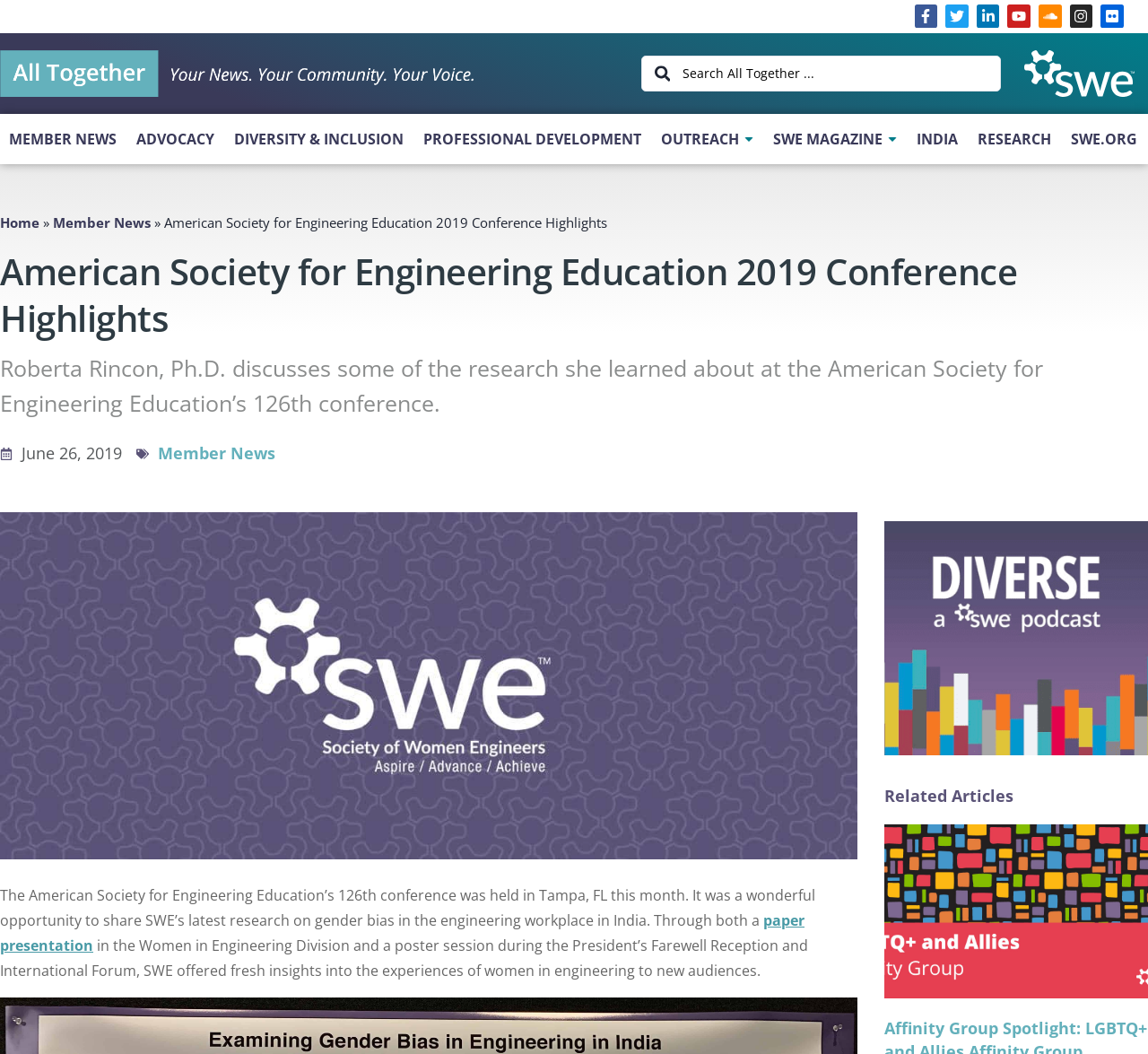What is the topic of the research presented at the conference?
Answer the question with a detailed and thorough explanation.

The topic of the research presented at the American Society for Engineering Education’s 126th conference is about gender bias in the engineering workplace in India, as mentioned in the article.